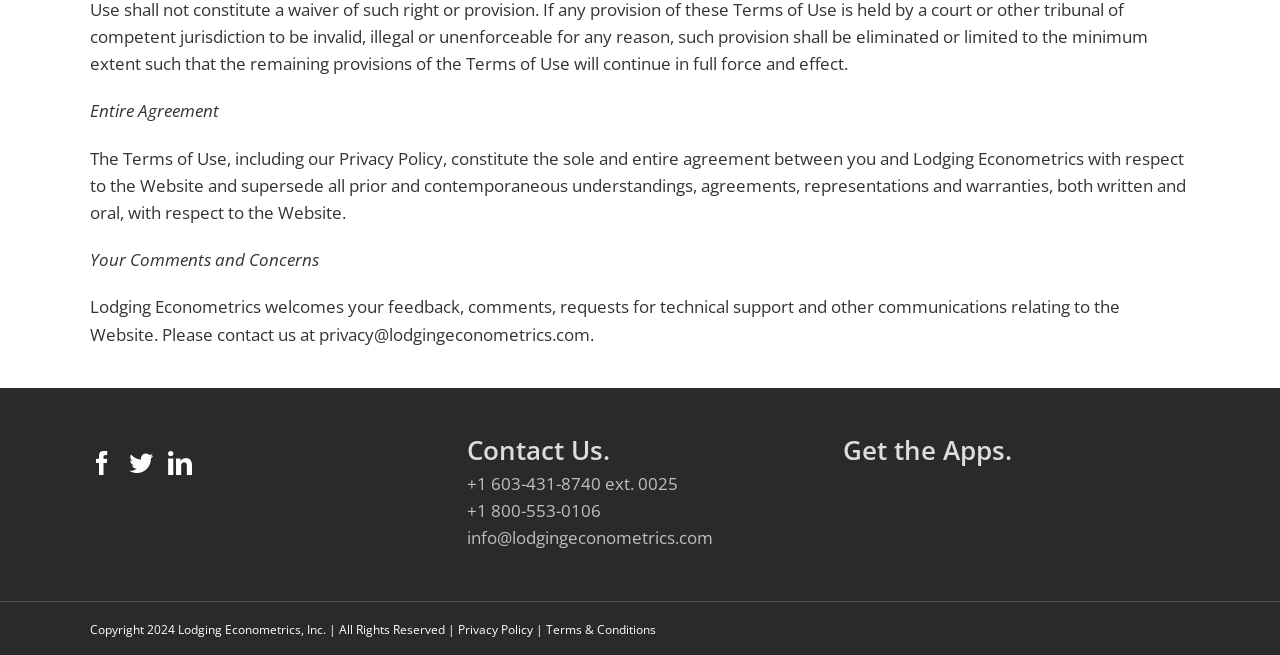Please identify the bounding box coordinates of the area that needs to be clicked to follow this instruction: "View terms and conditions".

[0.427, 0.948, 0.512, 0.974]